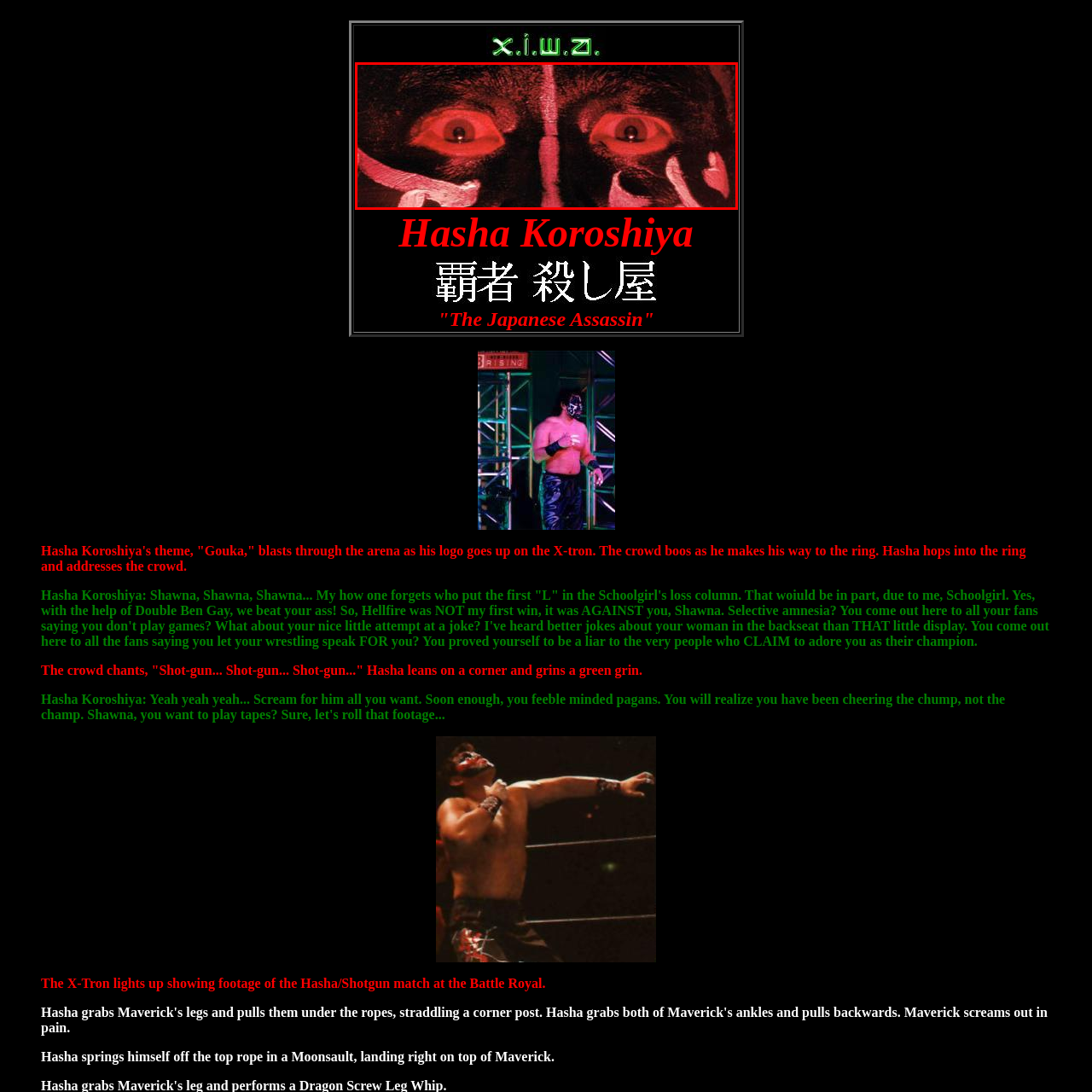Look at the area within the red bounding box, provide a one-word or phrase response to the following question: What is the name of the character depicted?

Hasha Koroshiya